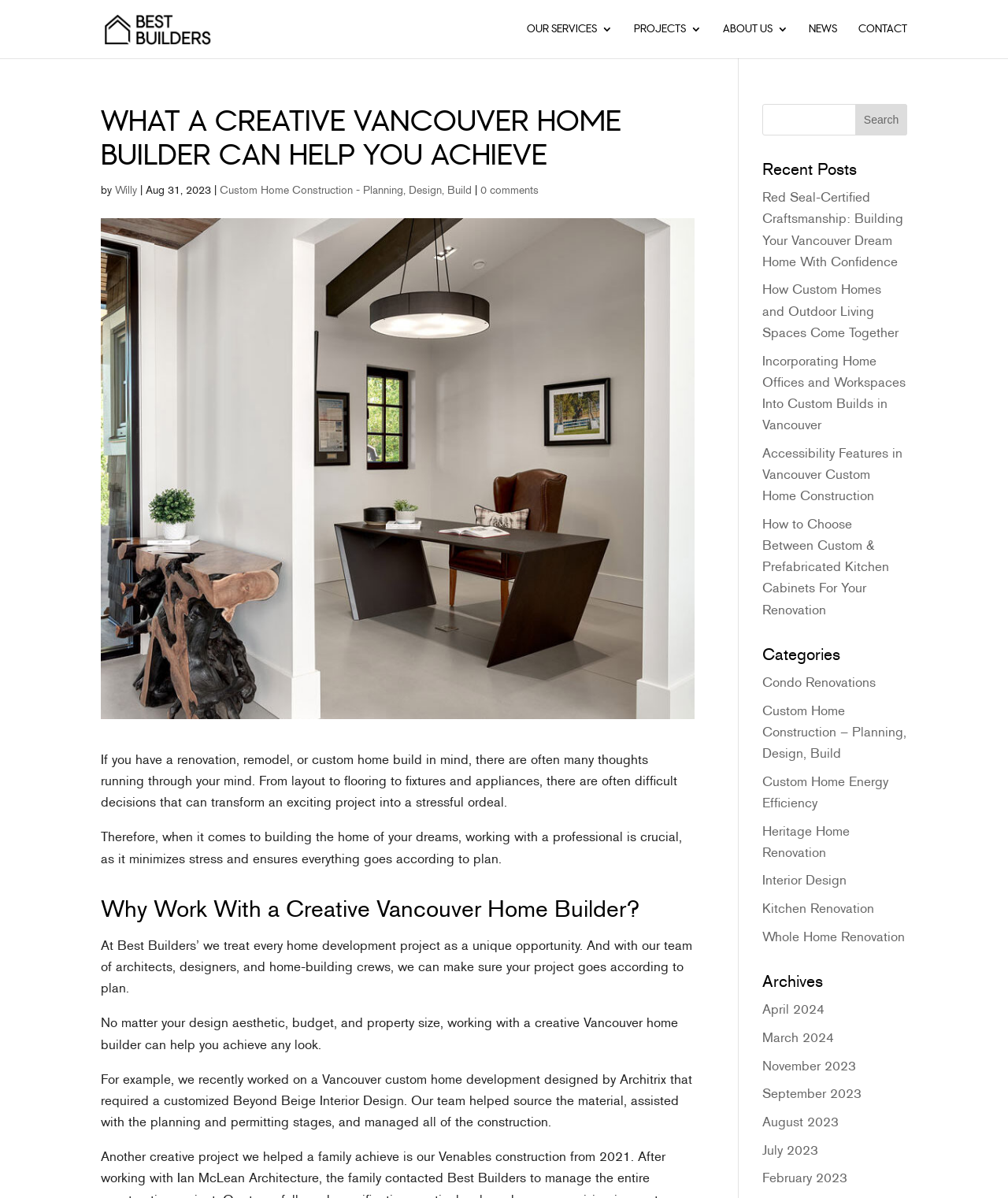Can you provide the bounding box coordinates for the element that should be clicked to implement the instruction: "Search for something"?

[0.756, 0.087, 0.9, 0.113]